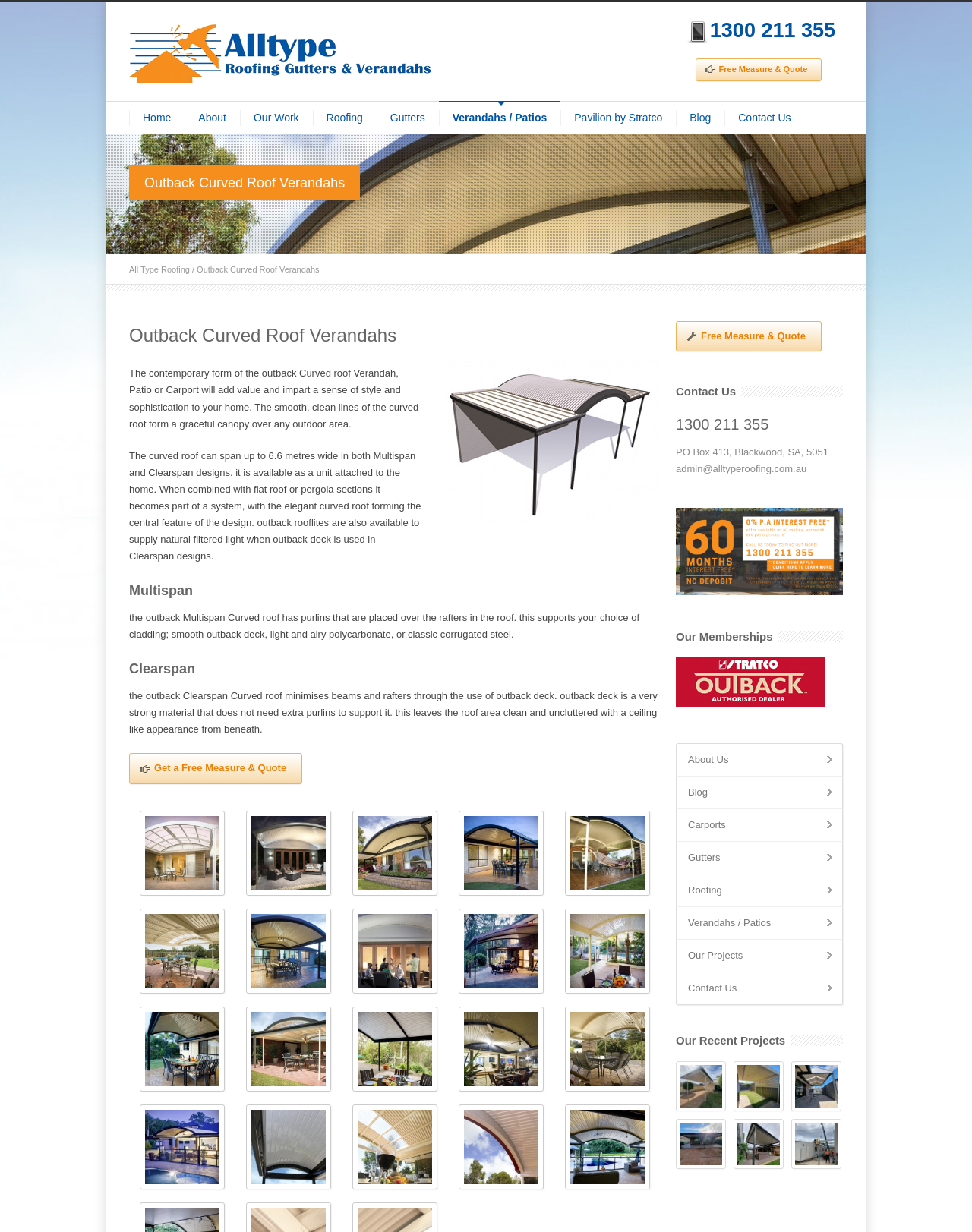Please specify the bounding box coordinates of the clickable region necessary for completing the following instruction: "Click on 'Get a Free Measure & Quote'". The coordinates must consist of four float numbers between 0 and 1, i.e., [left, top, right, bottom].

[0.133, 0.612, 0.311, 0.636]